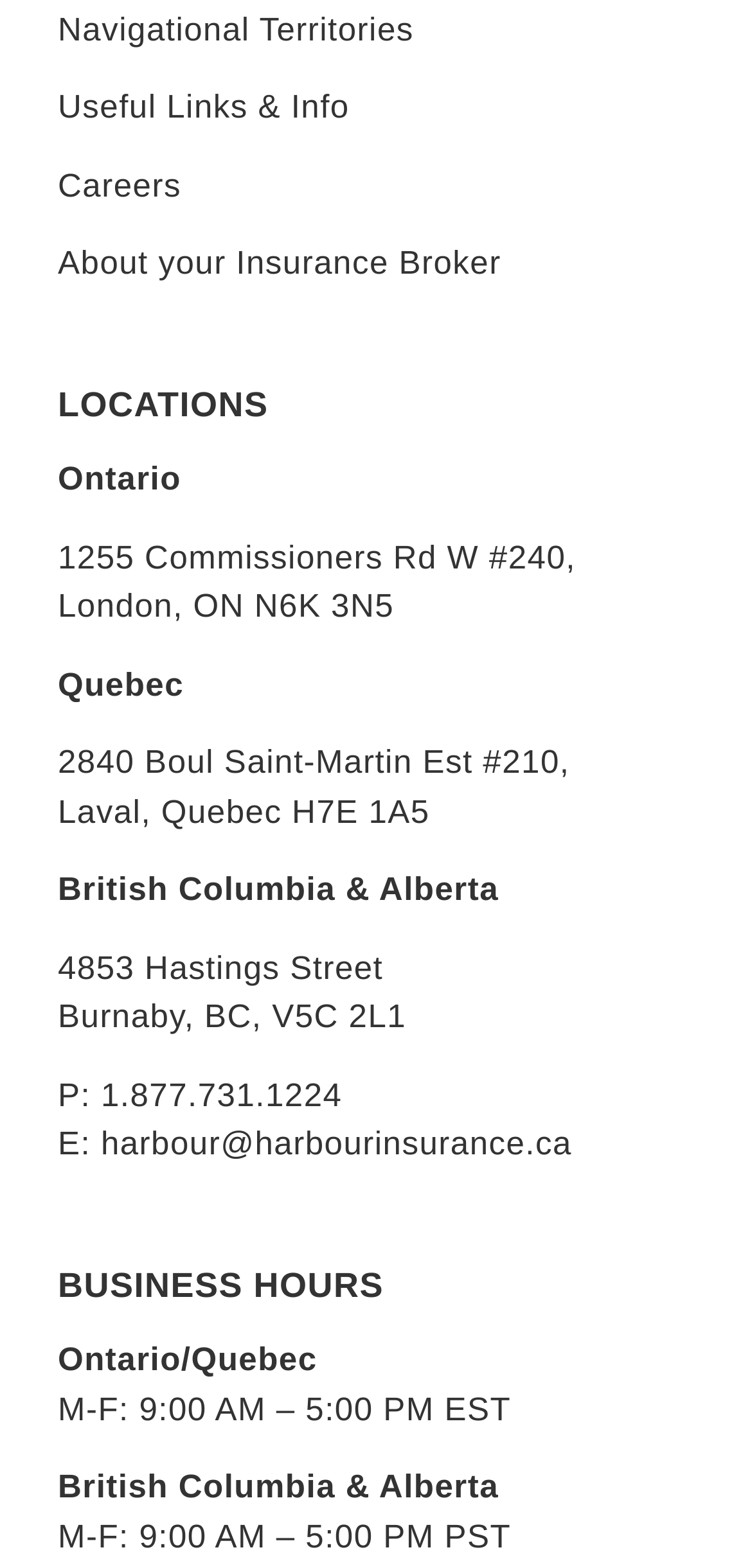Please specify the coordinates of the bounding box for the element that should be clicked to carry out this instruction: "Visit the office in London, ON". The coordinates must be four float numbers between 0 and 1, formatted as [left, top, right, bottom].

[0.077, 0.344, 0.766, 0.367]